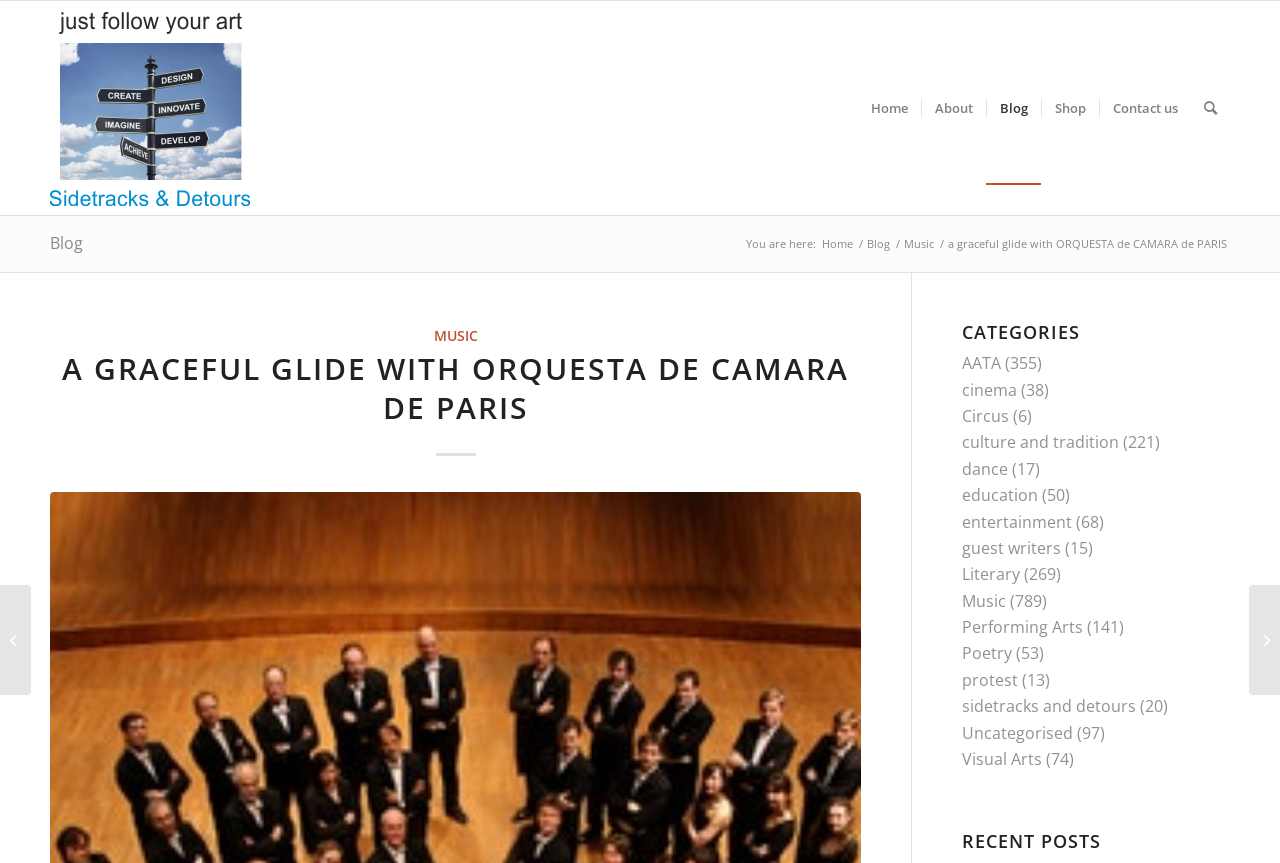Kindly determine the bounding box coordinates of the area that needs to be clicked to fulfill this instruction: "read about Music".

[0.704, 0.274, 0.732, 0.291]